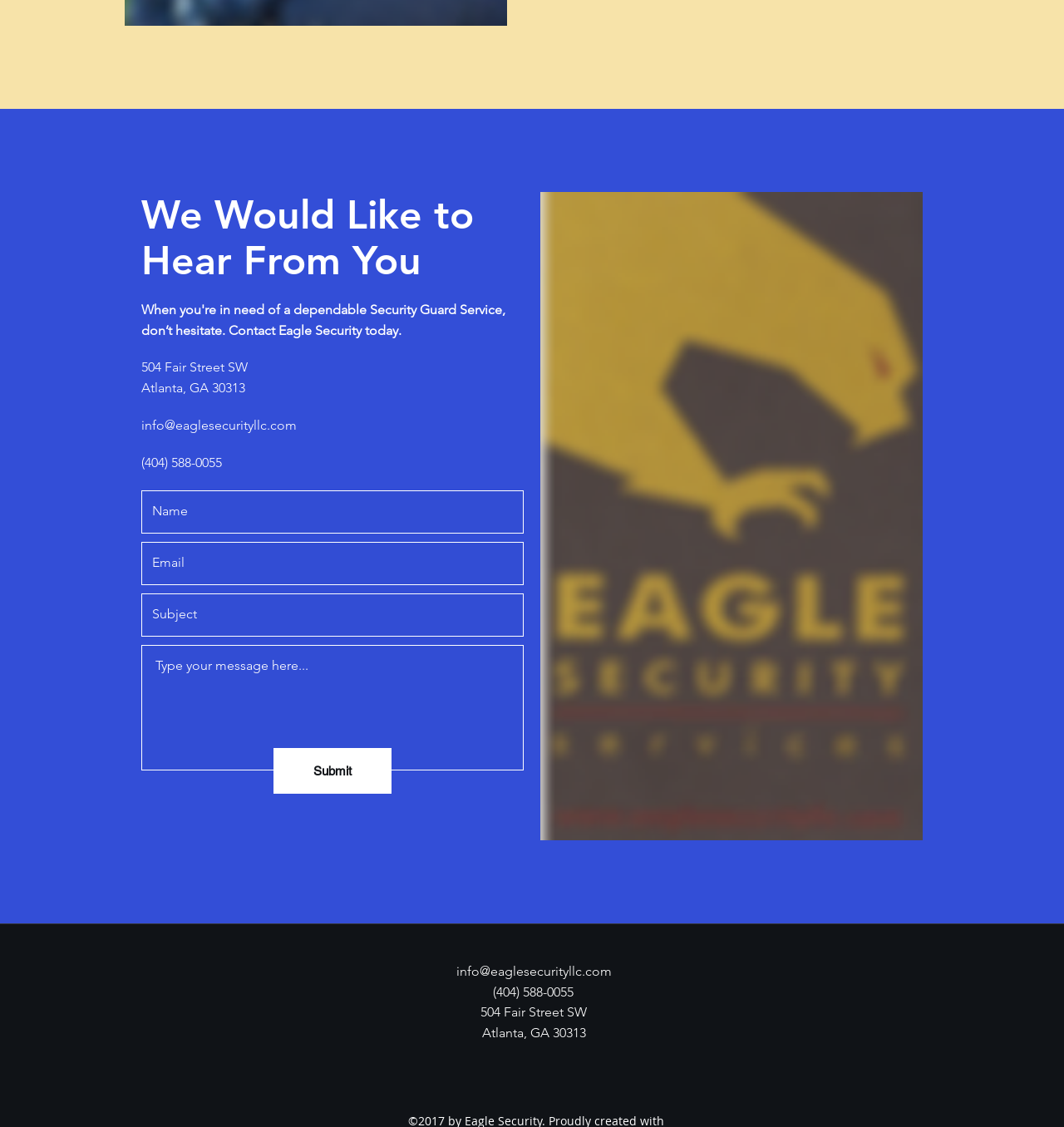Please identify the coordinates of the bounding box that should be clicked to fulfill this instruction: "Send an email to info@eaglesecurityllc.com".

[0.133, 0.37, 0.279, 0.384]